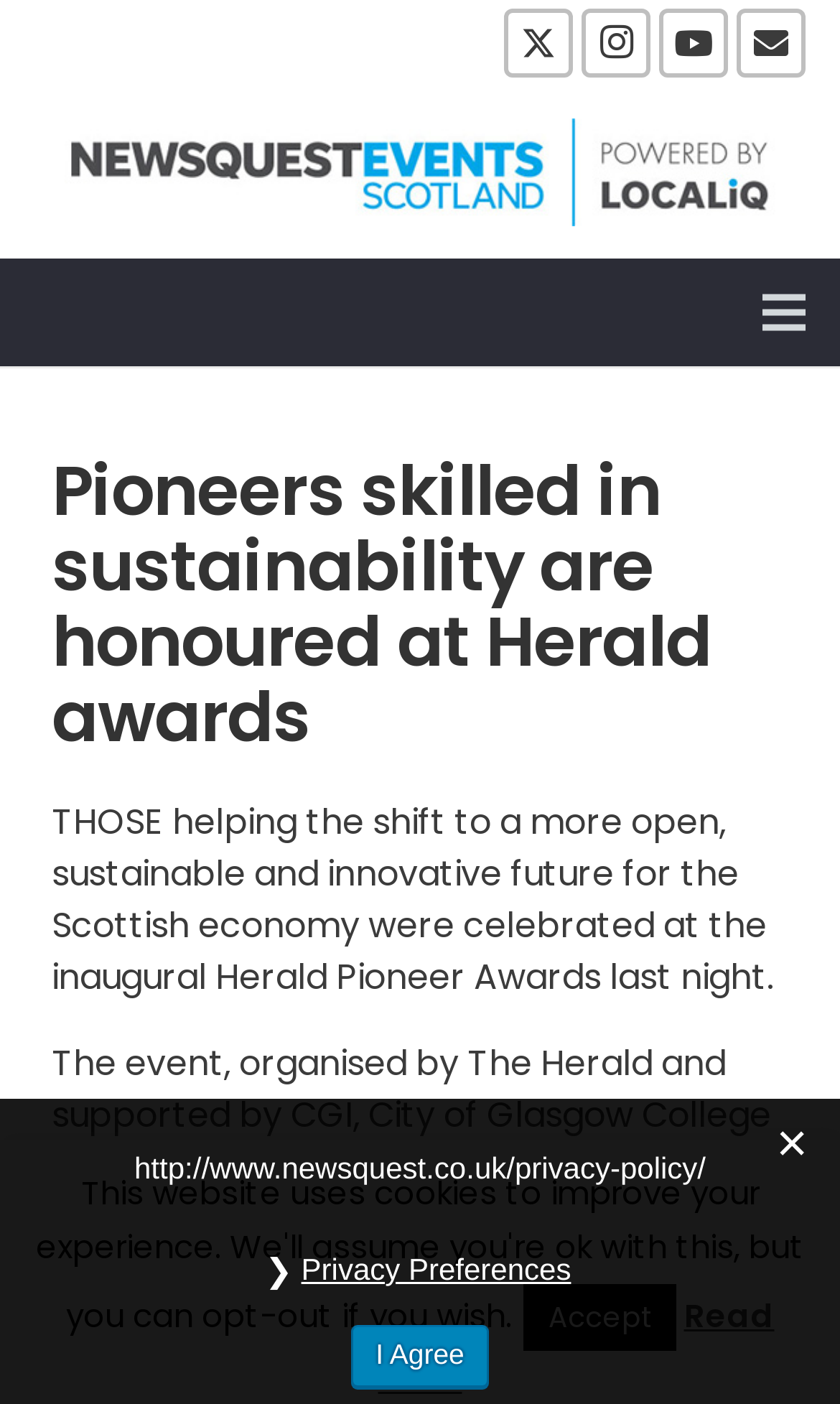Please indicate the bounding box coordinates for the clickable area to complete the following task: "View NewsquestEventsScotland logo". The coordinates should be specified as four float numbers between 0 and 1, i.e., [left, top, right, bottom].

[0.077, 0.084, 0.923, 0.161]